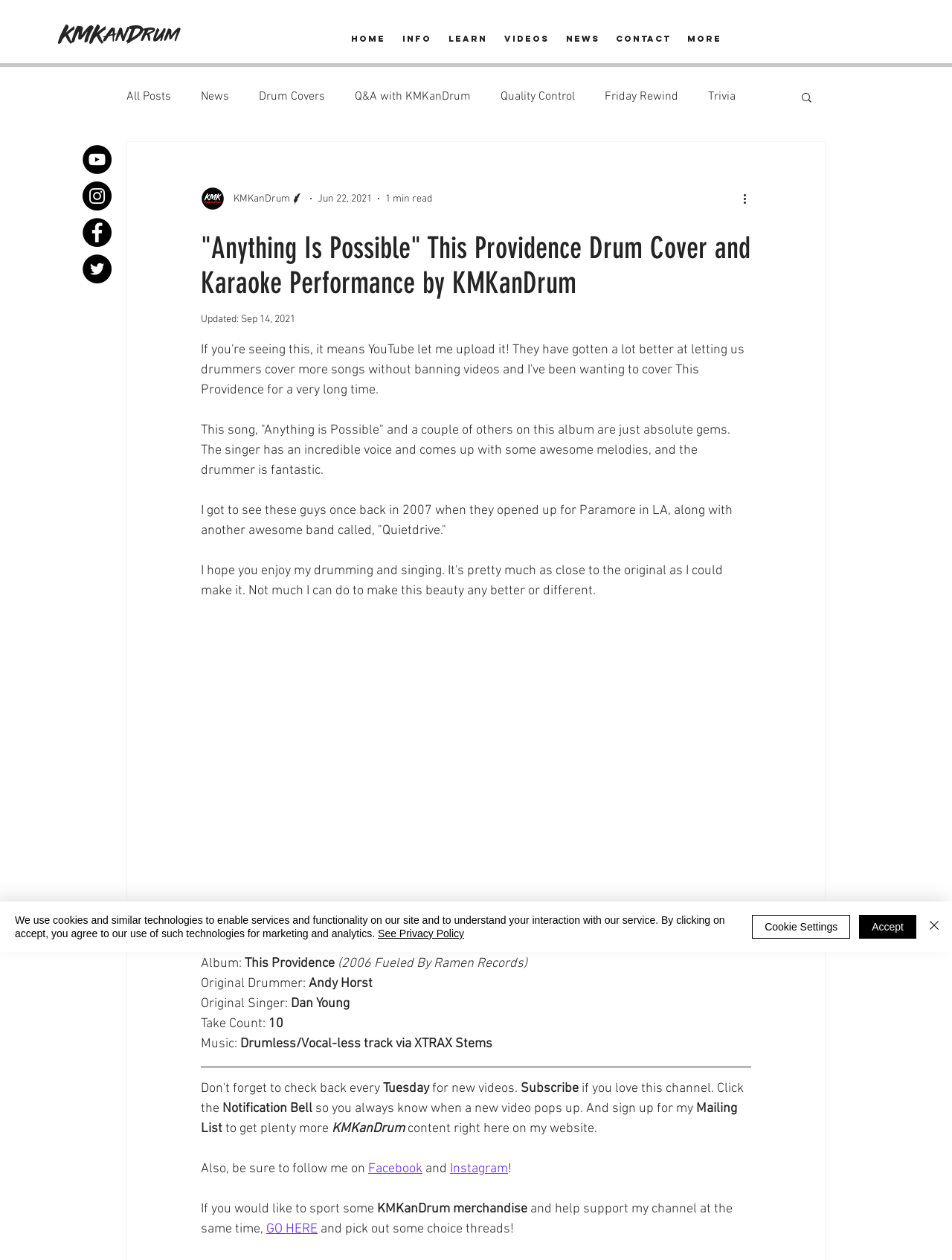Look at the image and answer the question in detail:
What is the name of the album the song is from?

The album the song 'Anything Is Possible' is from is mentioned in the article as '(2006 Fueled By Ramen Records)', which suggests that the album was released in 2006 by Fueled By Ramen Records.